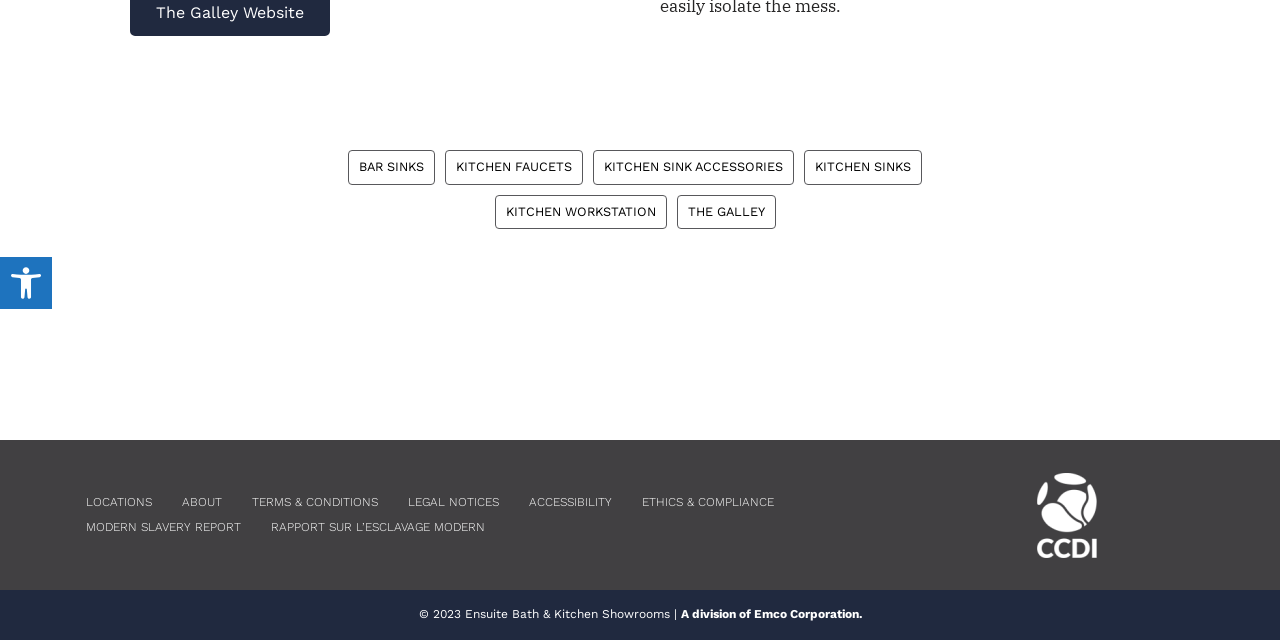From the screenshot, find the bounding box of the UI element matching this description: "Rapport sur l’esclavage modern". Supply the bounding box coordinates in the form [left, top, right, bottom], each a float between 0 and 1.

[0.211, 0.805, 0.38, 0.844]